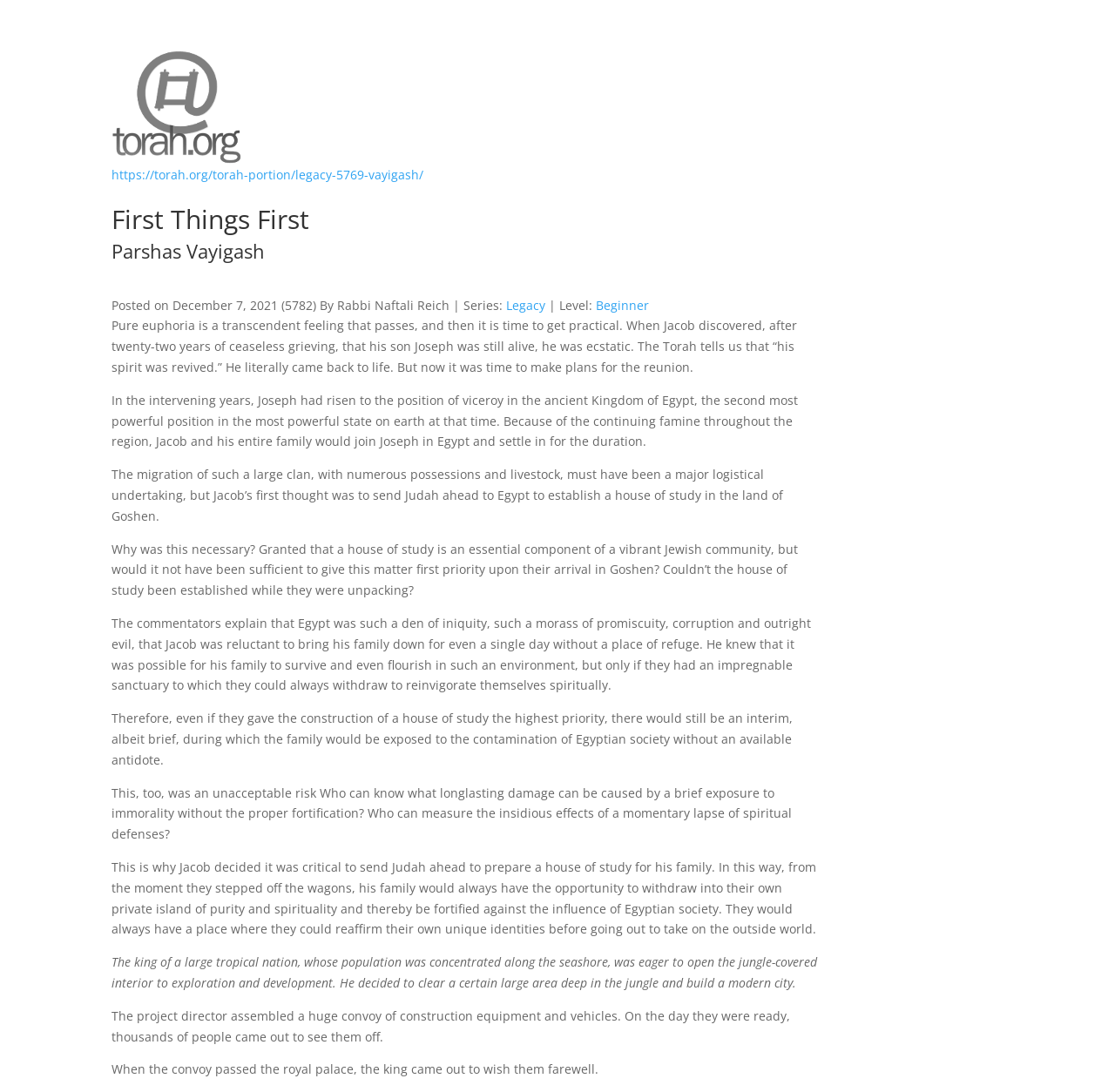Who wrote the article?
Utilize the information in the image to give a detailed answer to the question.

The answer can be found in the StaticText element 'Posted on December 7, 2021 (5782) By Rabbi Naftali Reich |'. The text mentions the author's name as Rabbi Naftali Reich.